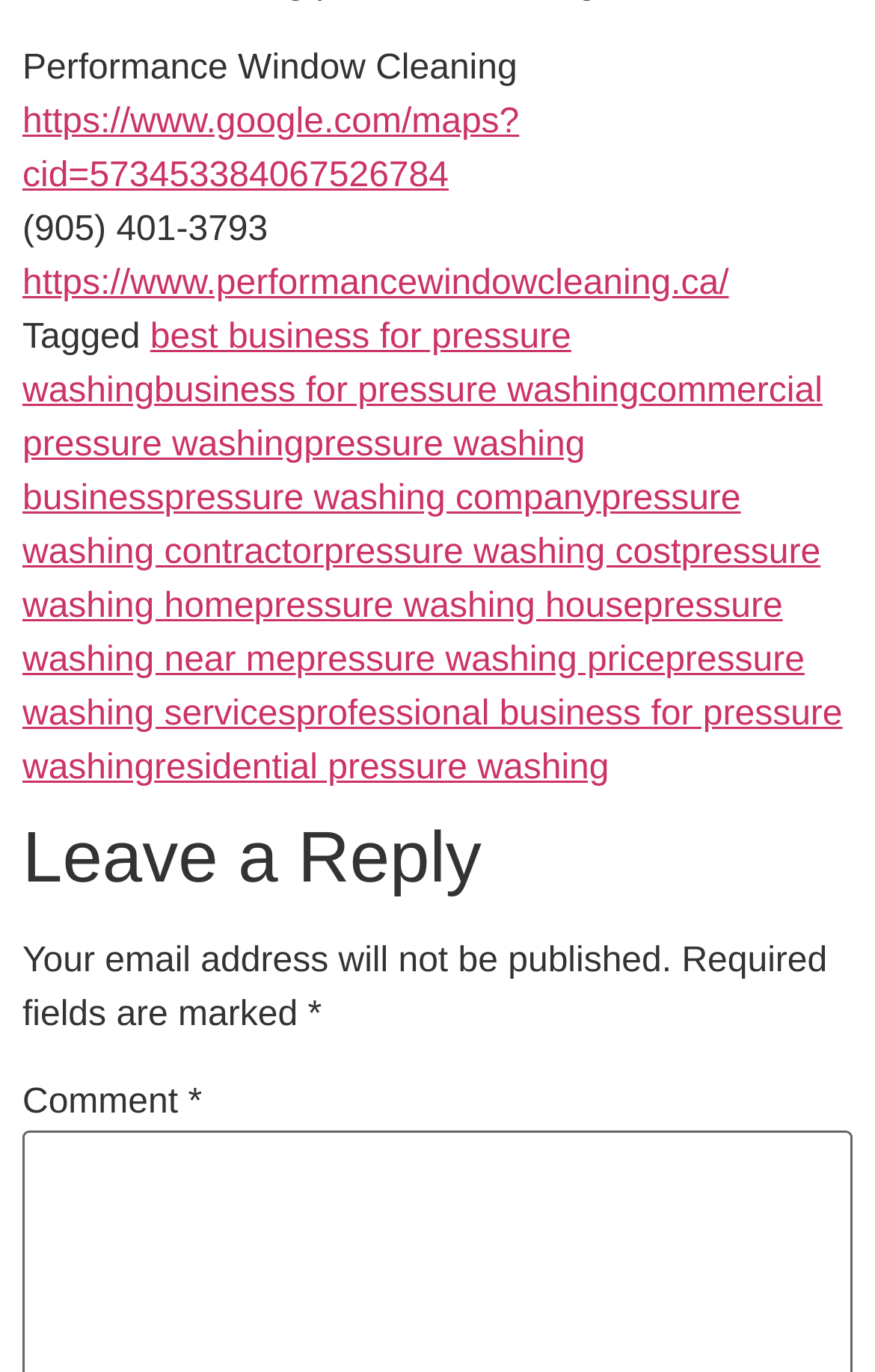Find the bounding box coordinates of the area that needs to be clicked in order to achieve the following instruction: "Click on 'where to buy tadalafil over the counter'". The coordinates should be specified as four float numbers between 0 and 1, i.e., [left, top, right, bottom].

None